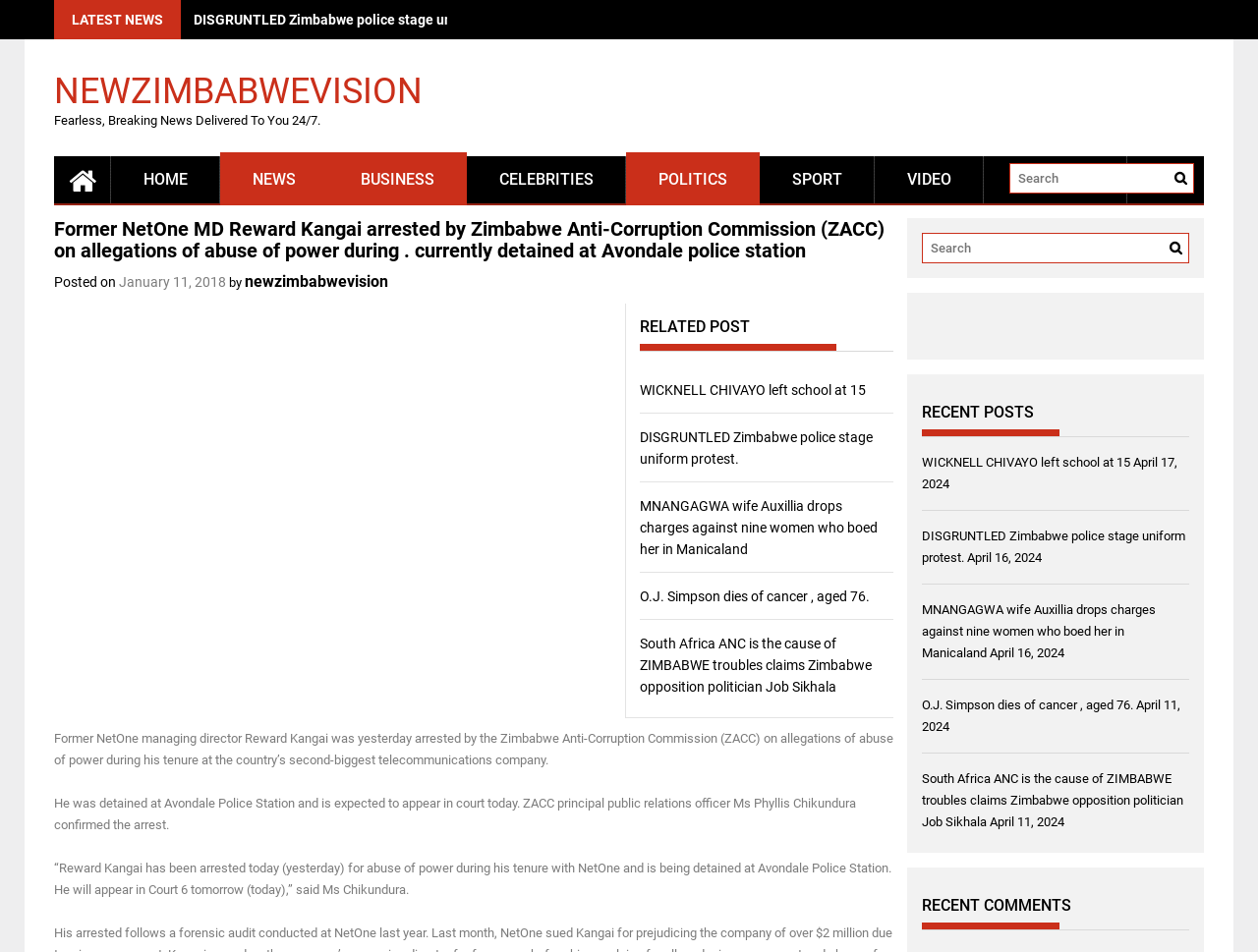Identify the bounding box coordinates of the clickable region required to complete the instruction: "Search for news". The coordinates should be given as four float numbers within the range of 0 and 1, i.e., [left, top, right, bottom].

[0.802, 0.171, 0.949, 0.203]